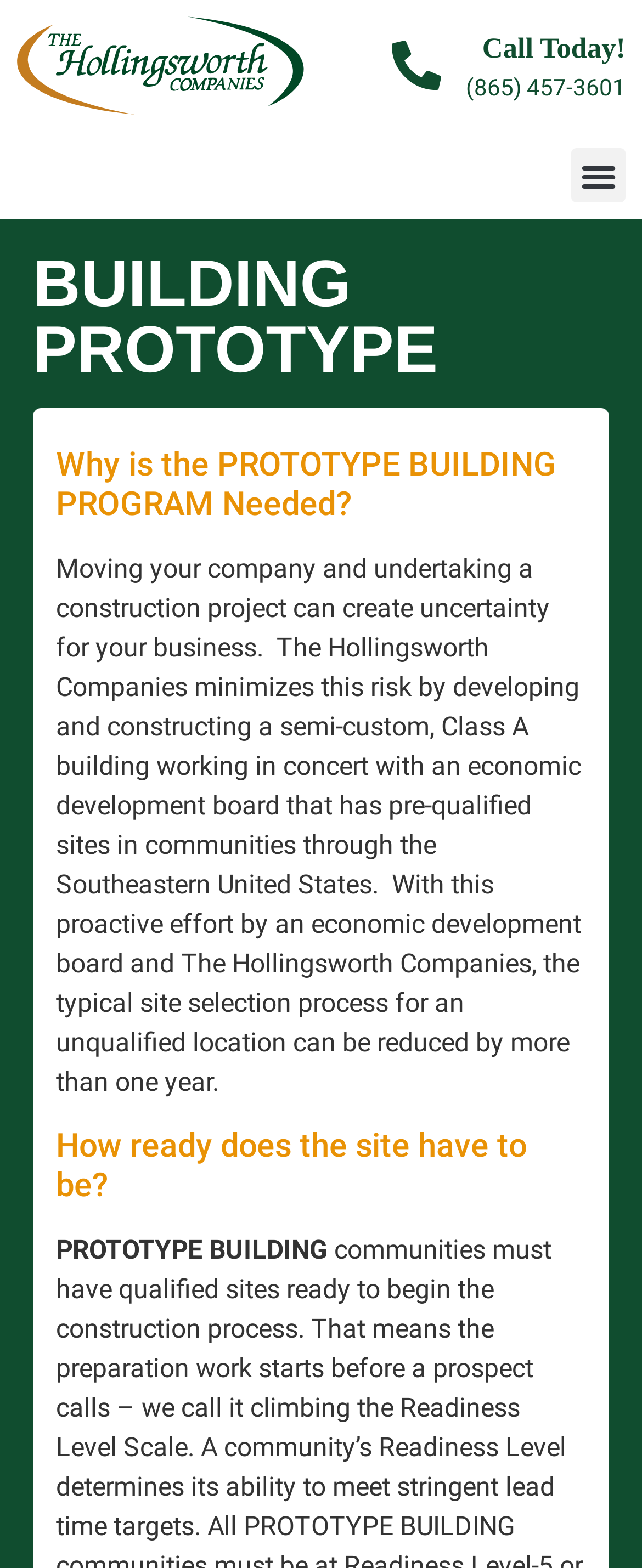Using details from the image, please answer the following question comprehensively:
What is the phone number to call?

I found the phone number by looking at the link element with the text 'Call Today! (865) 457-3601' which is located at the top of the page.